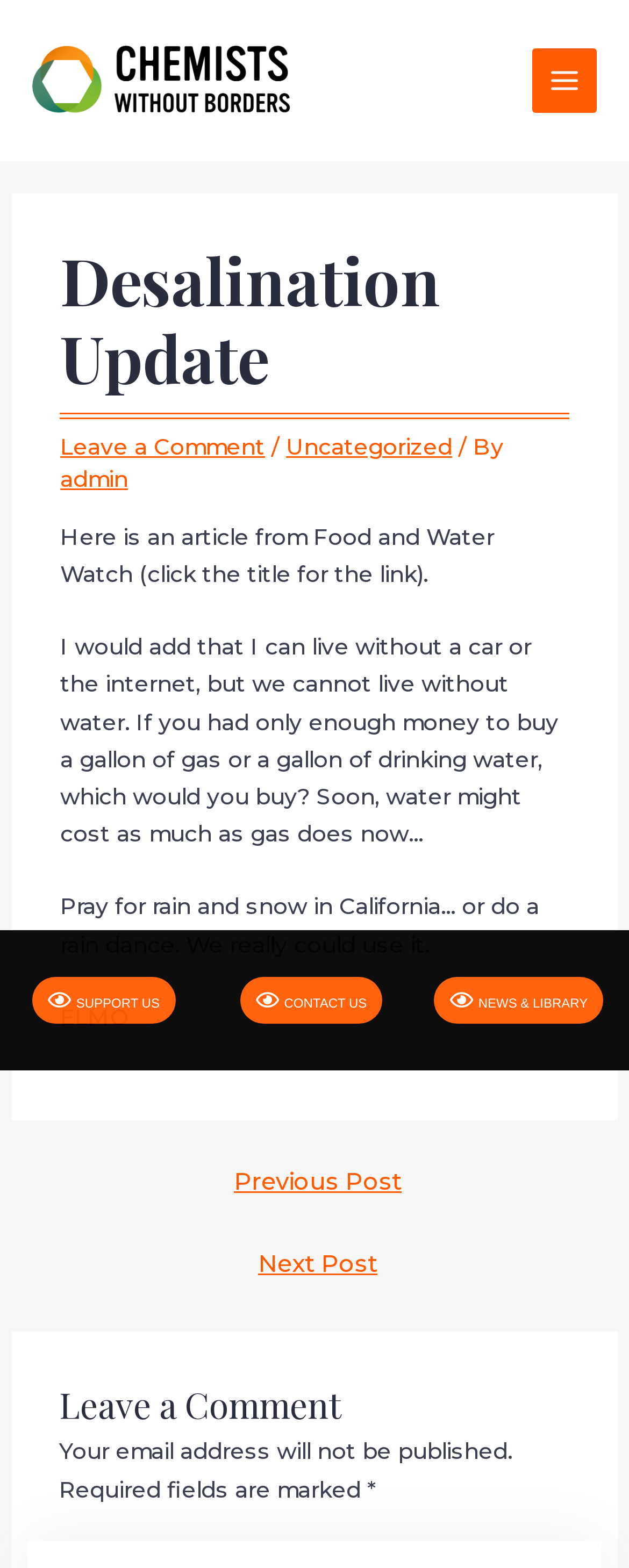Determine the bounding box coordinates of the area to click in order to meet this instruction: "Leave a comment".

[0.096, 0.277, 0.421, 0.293]